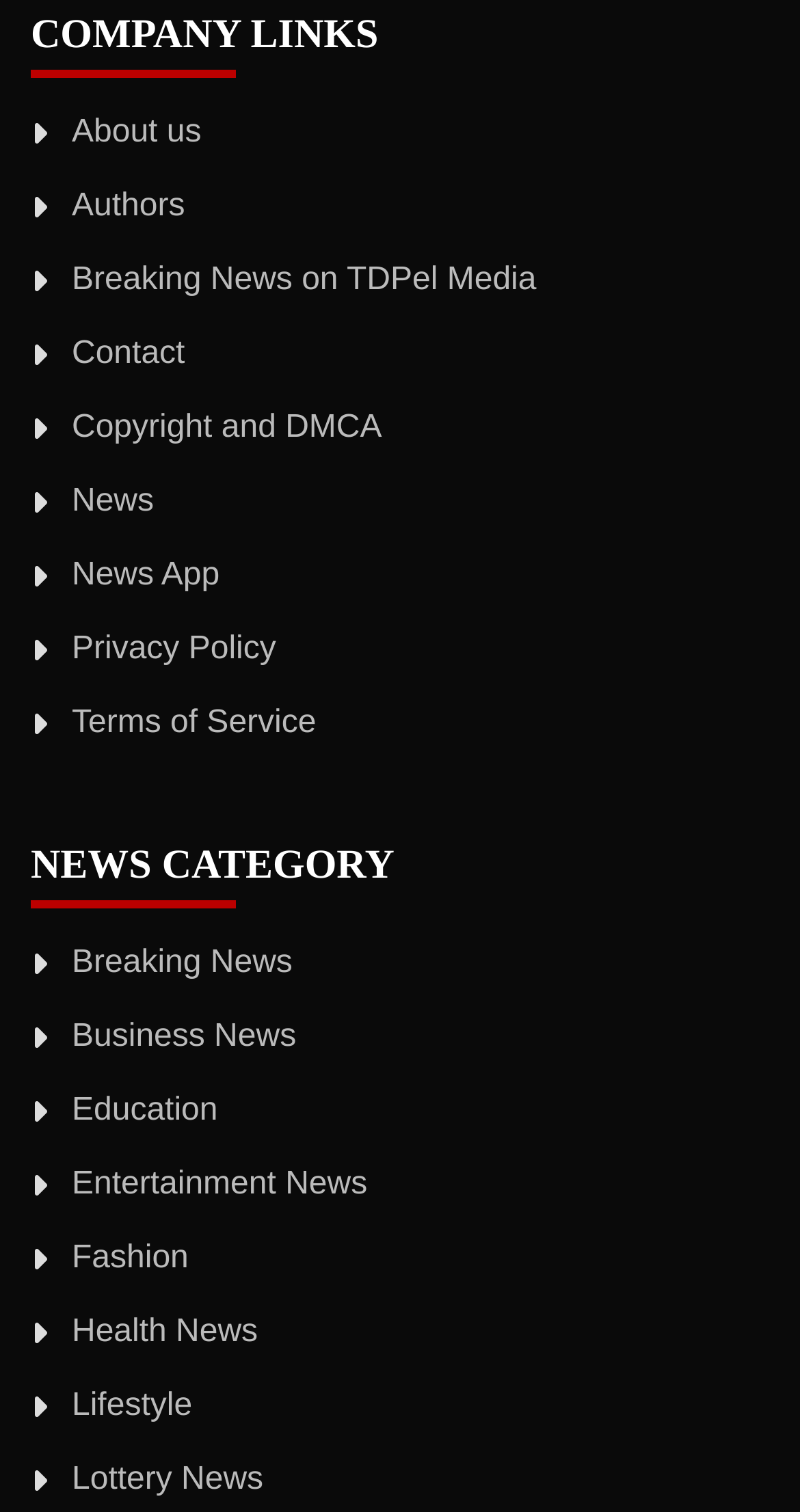Identify the bounding box coordinates of the clickable region required to complete the instruction: "view Business News". The coordinates should be given as four float numbers within the range of 0 and 1, i.e., [left, top, right, bottom].

[0.09, 0.674, 0.37, 0.697]